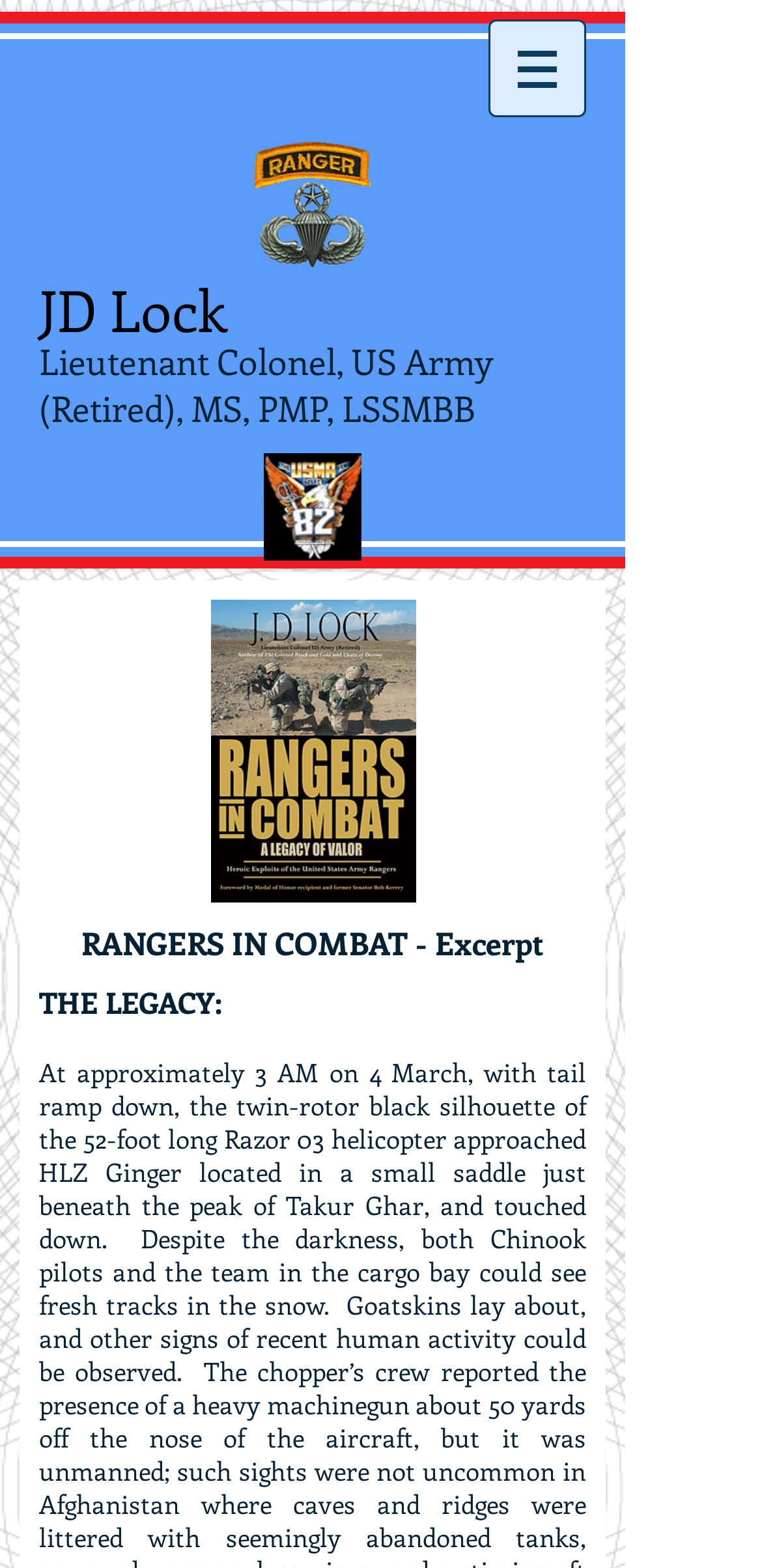What is the legacy being referred to?
Please interpret the details in the image and answer the question thoroughly.

I found a StaticText element with the text 'THE LEGACY:', which suggests that this is the legacy being referred to on the webpage.